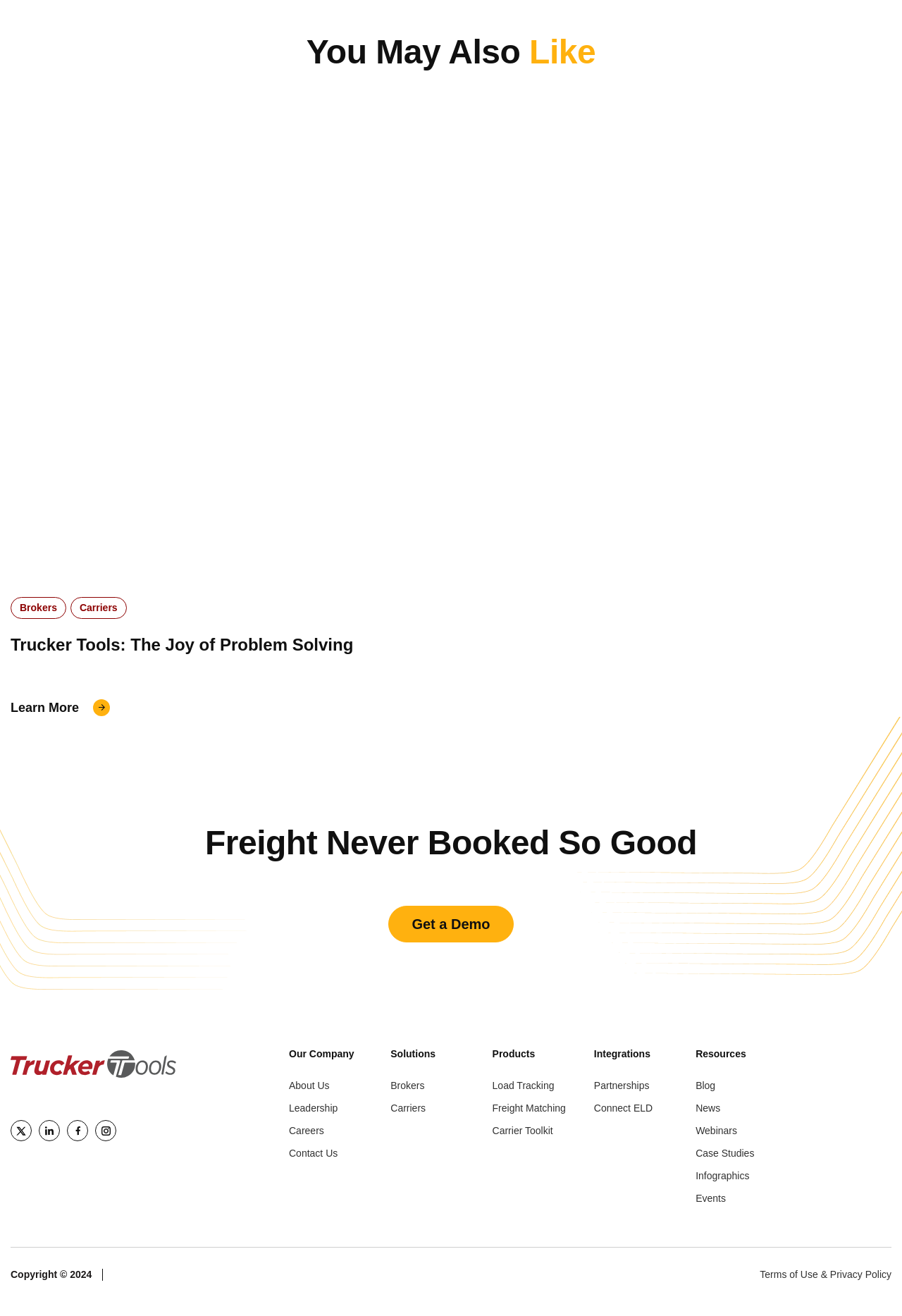Determine the bounding box coordinates for the HTML element described here: "aria-label="Twitter" title="Twitter"".

[0.012, 0.851, 0.035, 0.867]